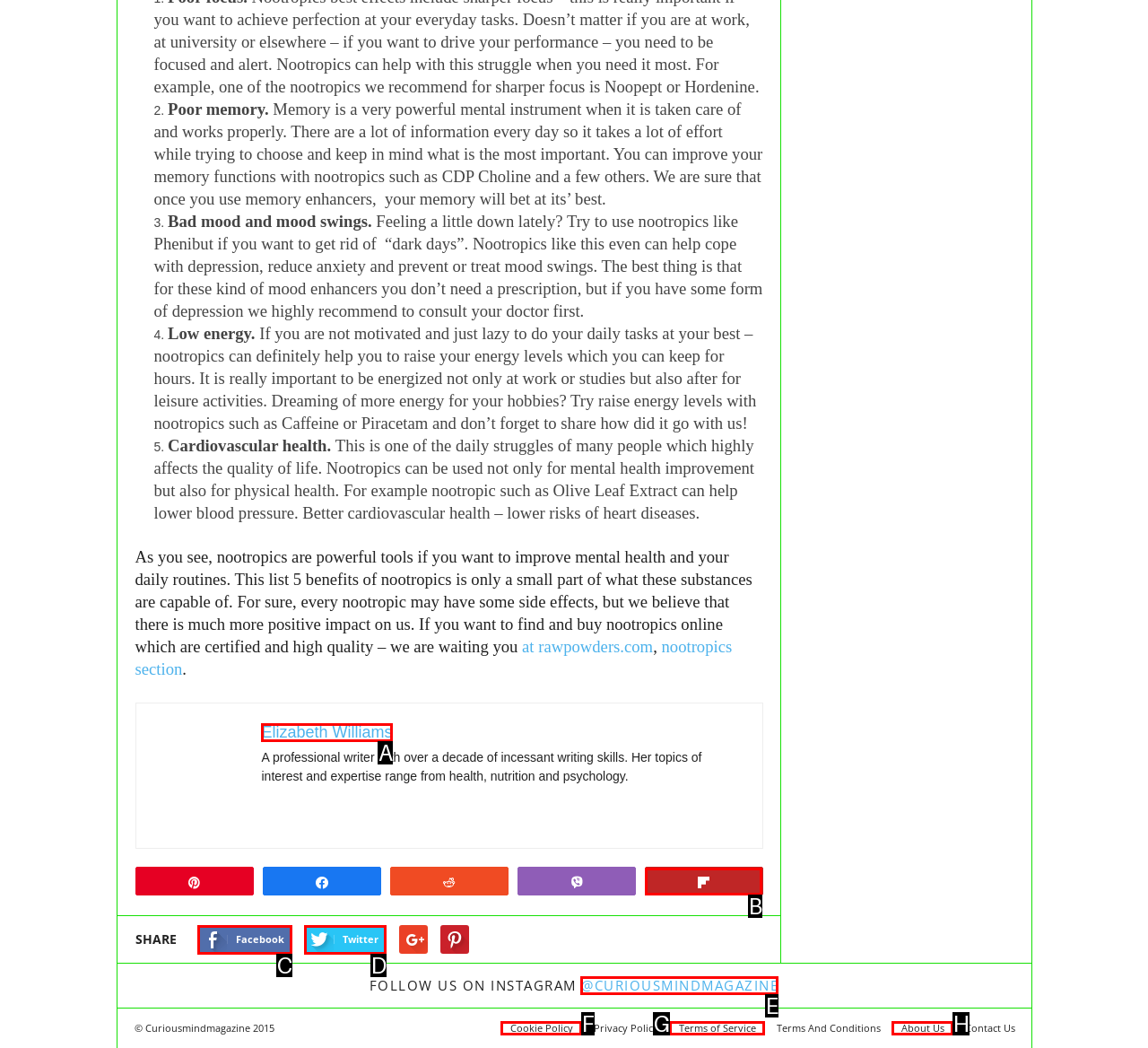Select the proper UI element to click in order to perform the following task: Follow Curiousmindmagazine on Instagram. Indicate your choice with the letter of the appropriate option.

E